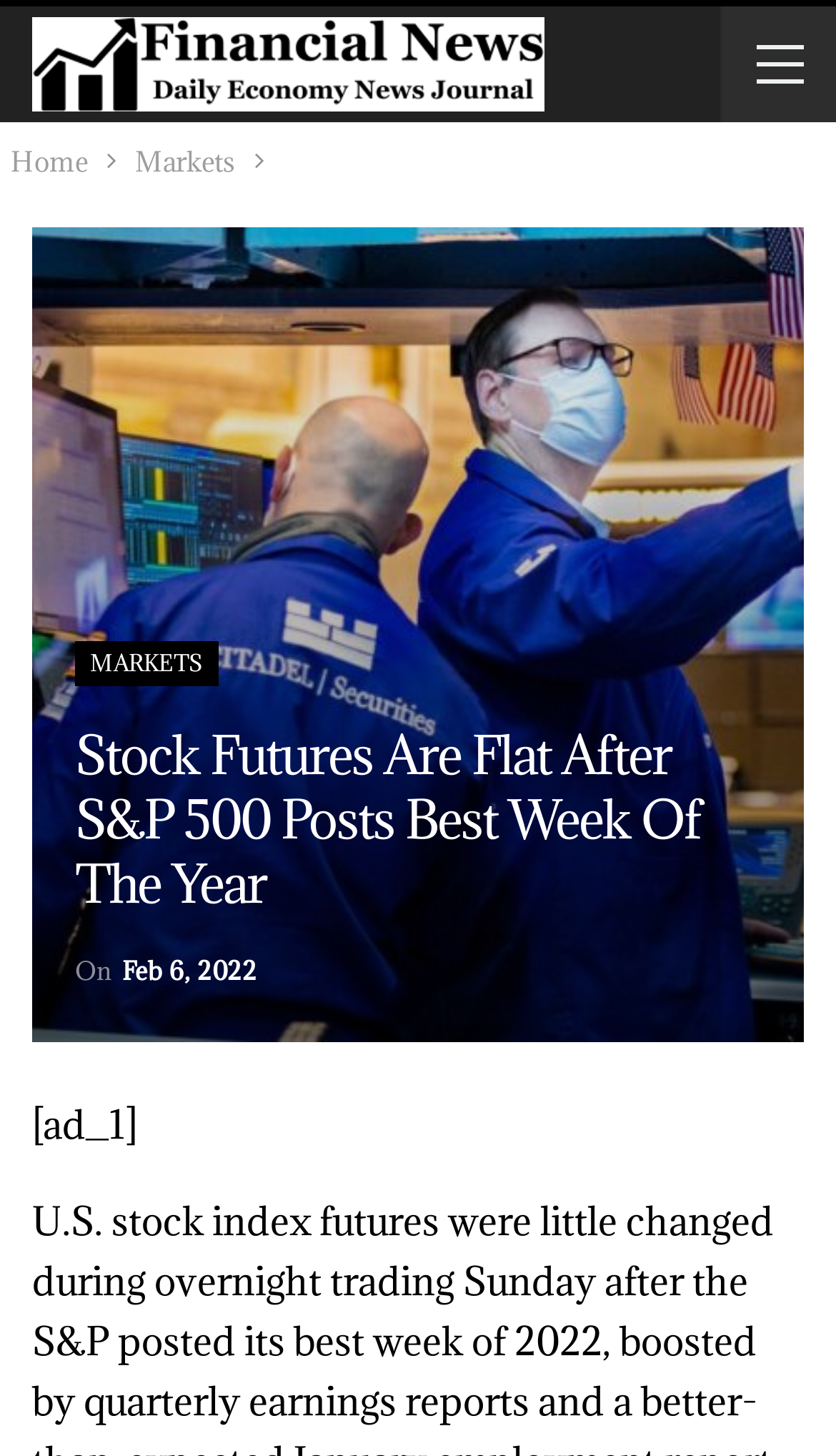Answer the following query concisely with a single word or phrase:
What is the S&P 500's recent achievement?

Best week of 2022